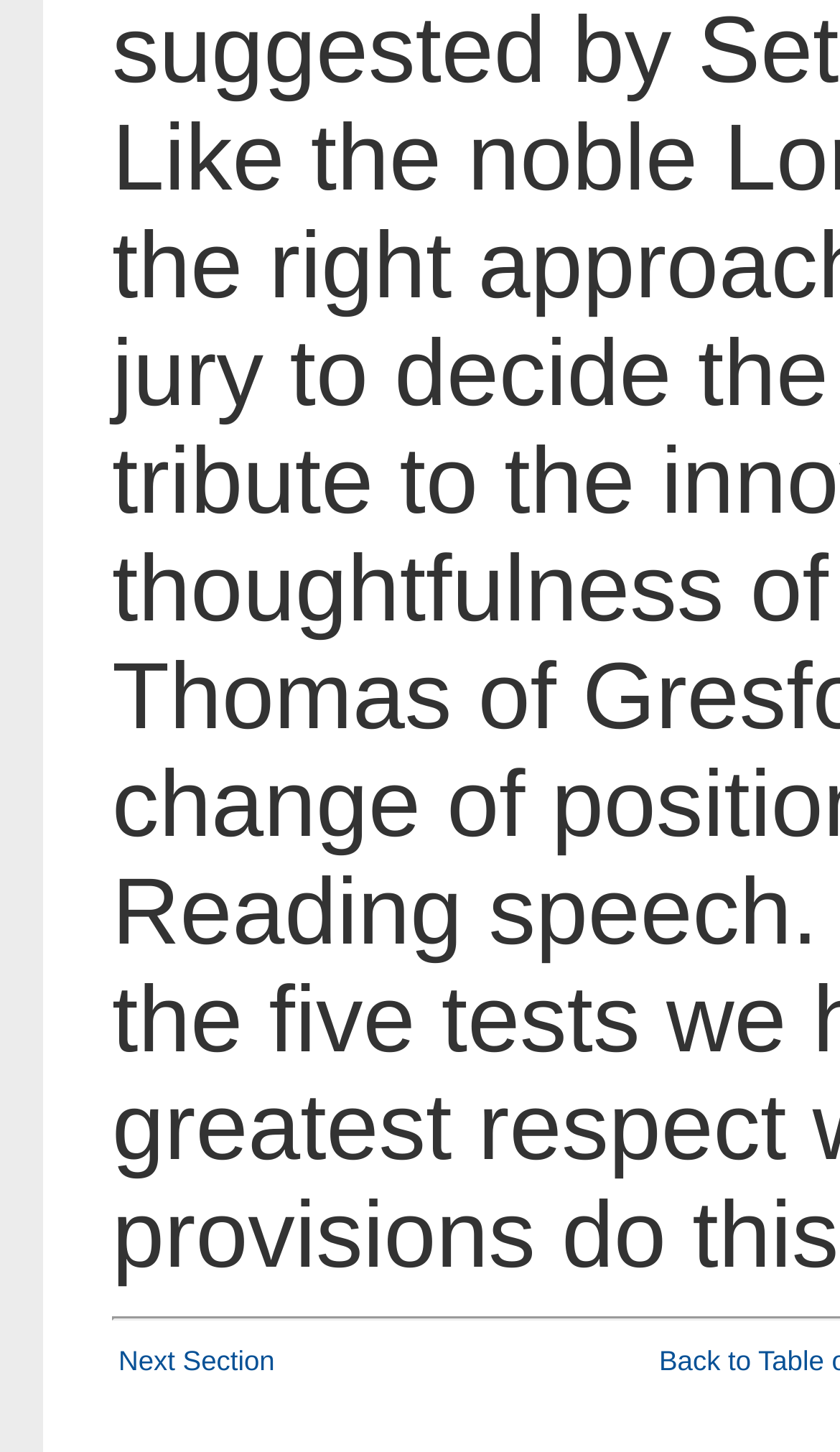Find the bounding box coordinates for the element described here: "Next Section".

[0.141, 0.926, 0.327, 0.948]